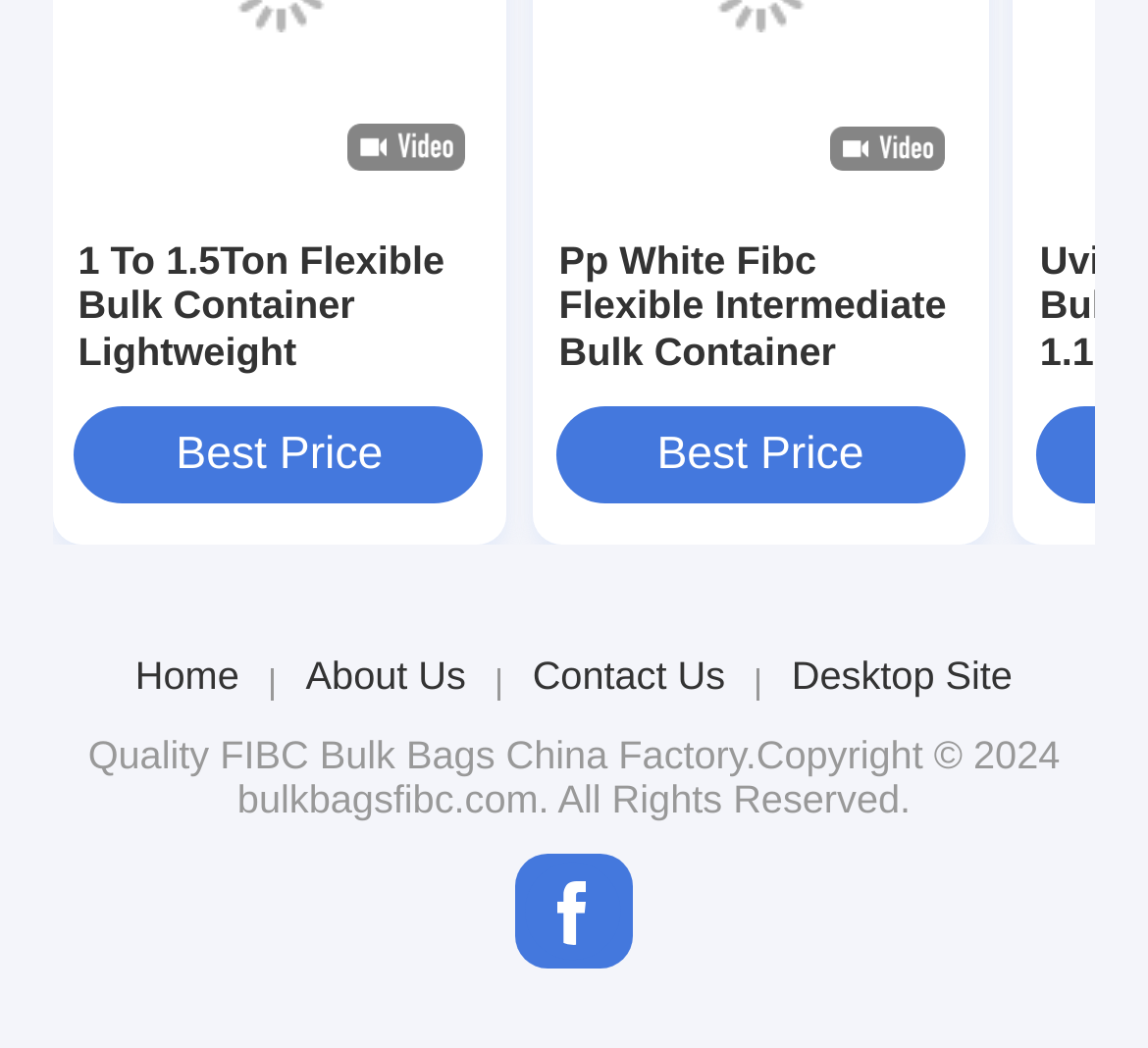Provide a brief response to the question using a single word or phrase: 
What is the category of the product 'FIBC Bulk Bags'?

FIBC